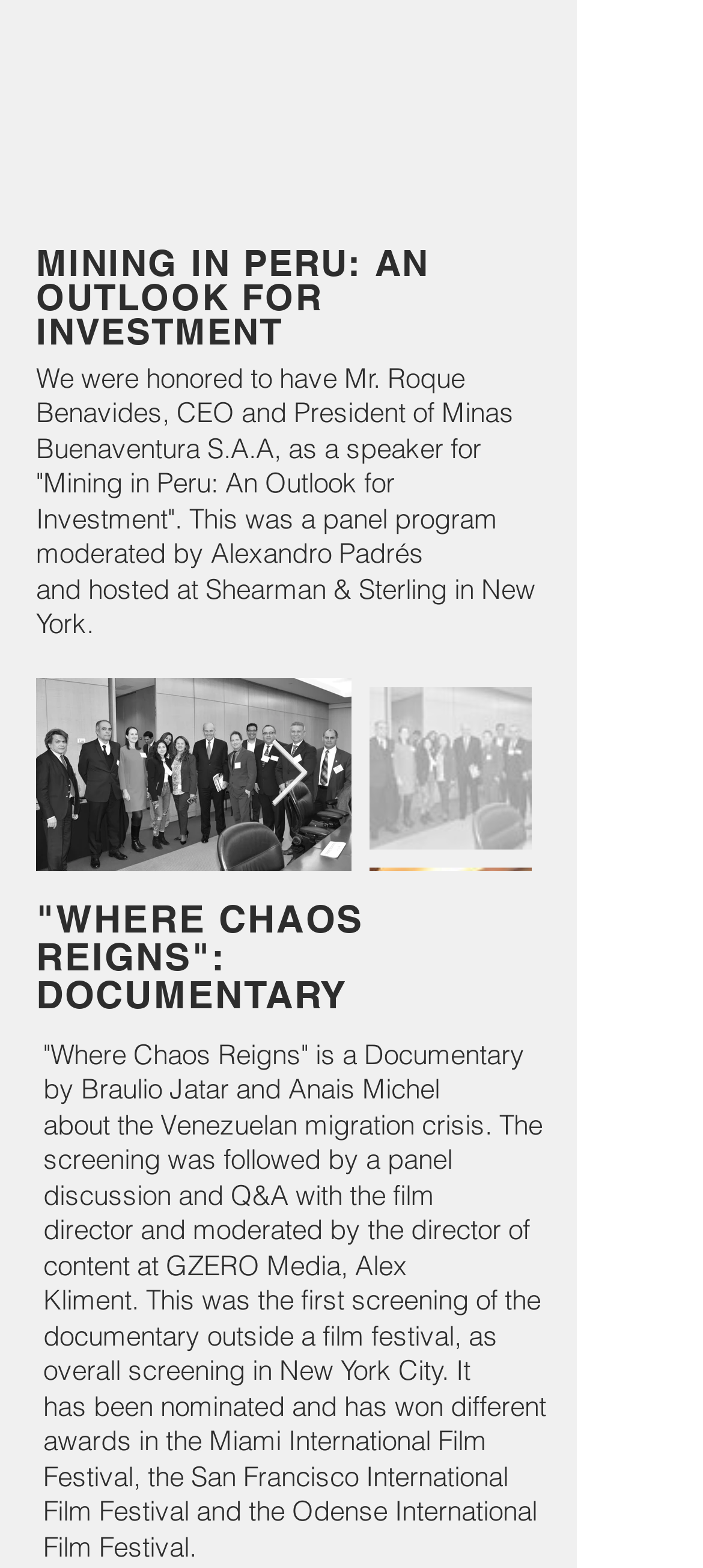Please determine the bounding box coordinates of the element to click in order to execute the following instruction: "Read about Mining in Peru: An Outlook for Investment". The coordinates should be four float numbers between 0 and 1, specified as [left, top, right, bottom].

[0.051, 0.155, 0.769, 0.221]